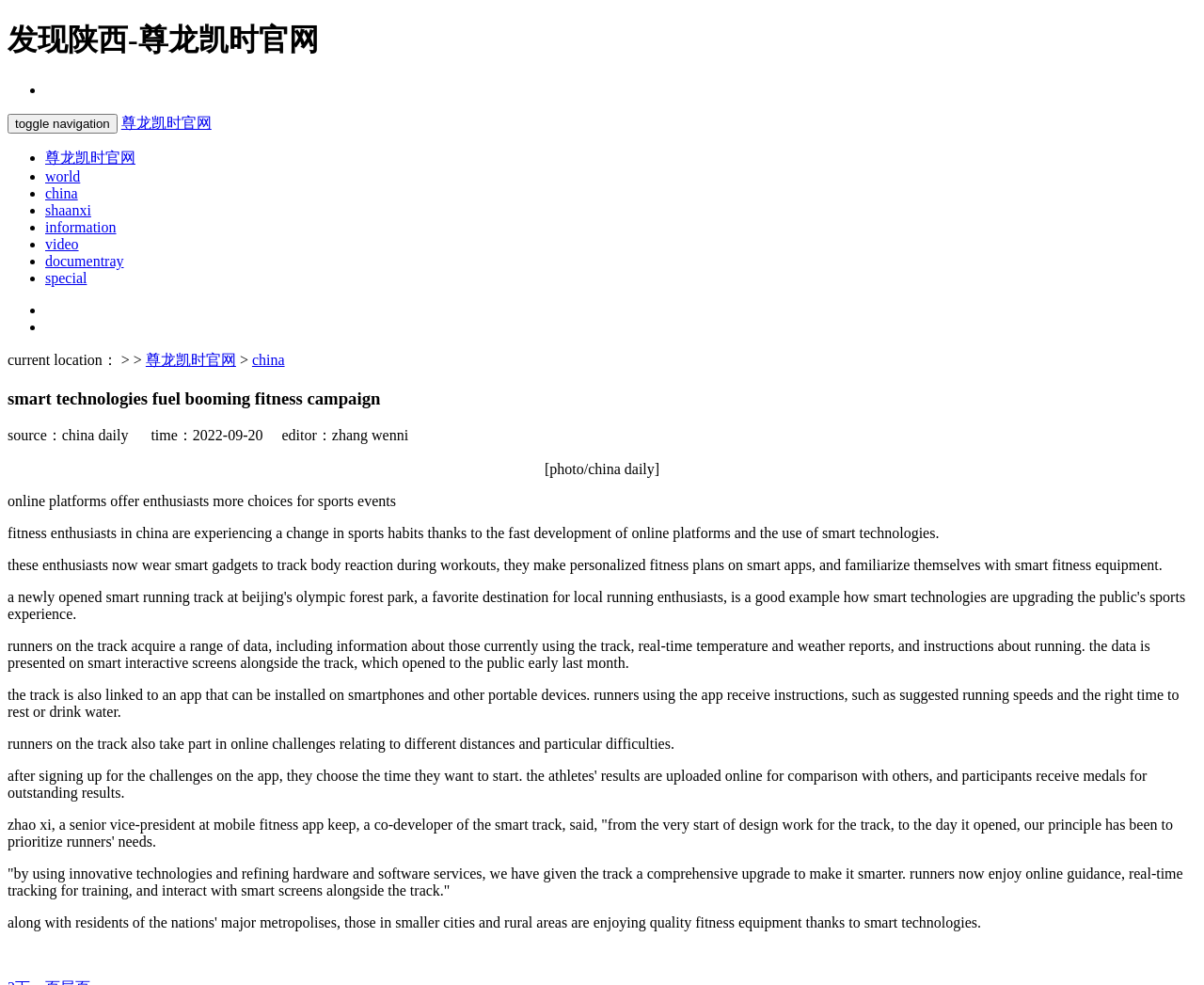Could you locate the bounding box coordinates for the section that should be clicked to accomplish this task: "Read about smart technologies fuel booming fitness campaign".

[0.006, 0.394, 0.994, 0.415]